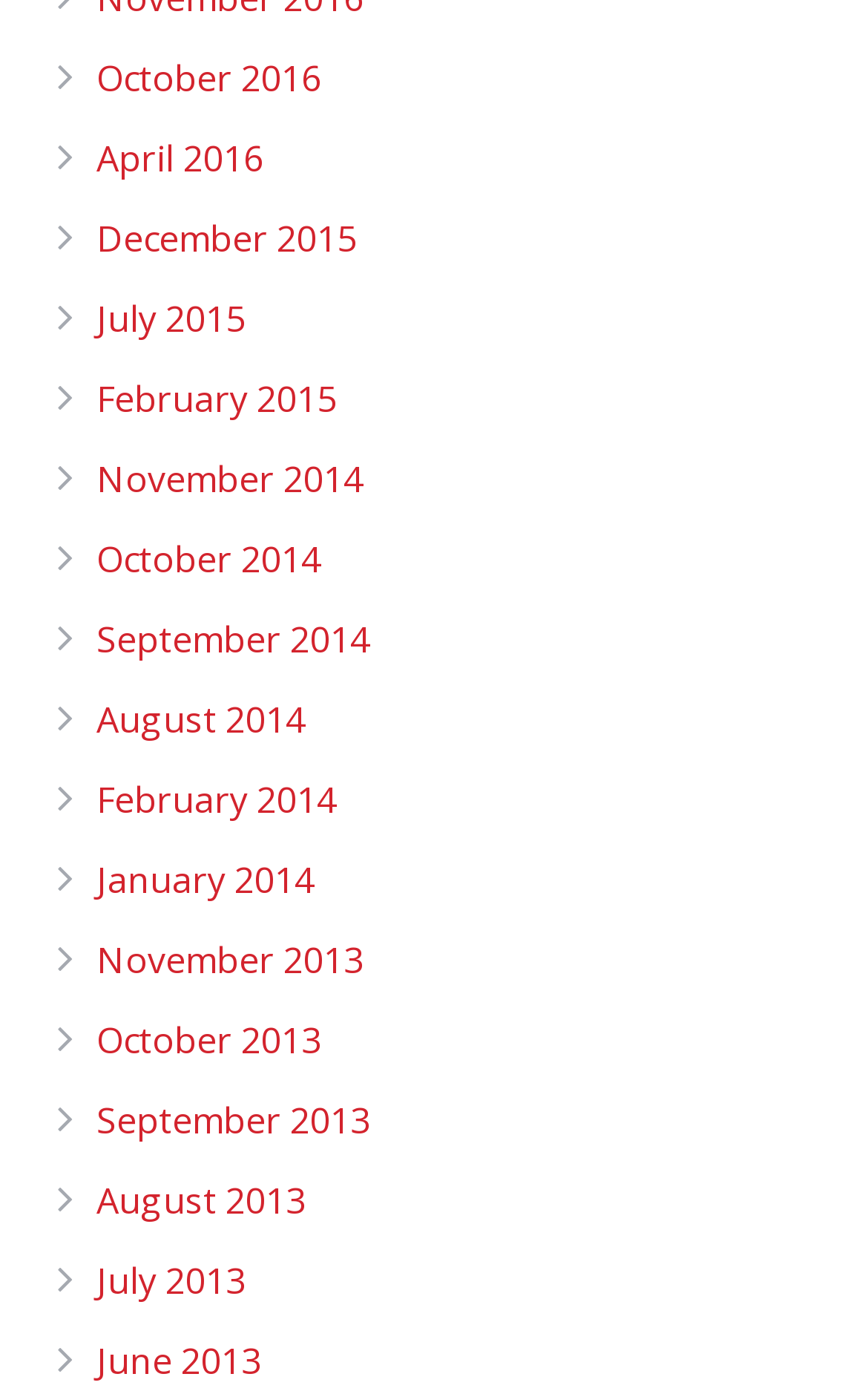Please locate the bounding box coordinates of the element that should be clicked to complete the given instruction: "view February 2015".

[0.111, 0.269, 0.388, 0.304]